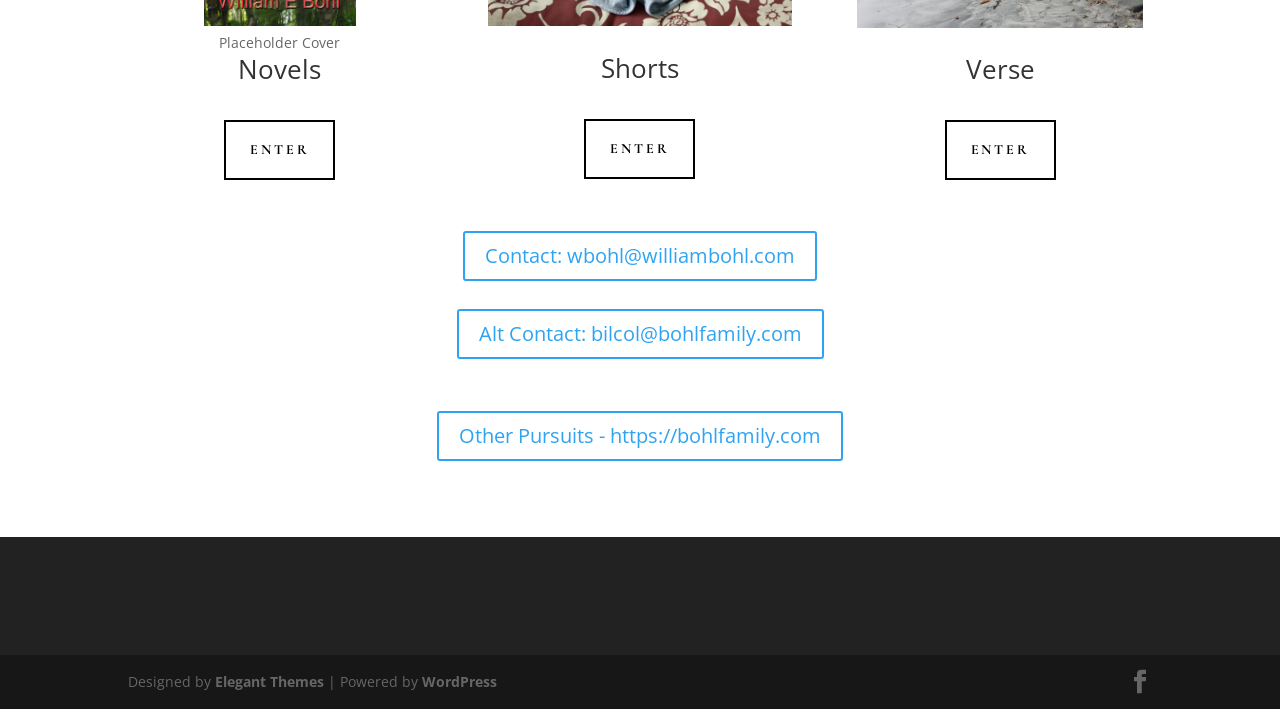Give a one-word or short phrase answer to this question: 
What is the contact email address?

wbohl@williambohl.com